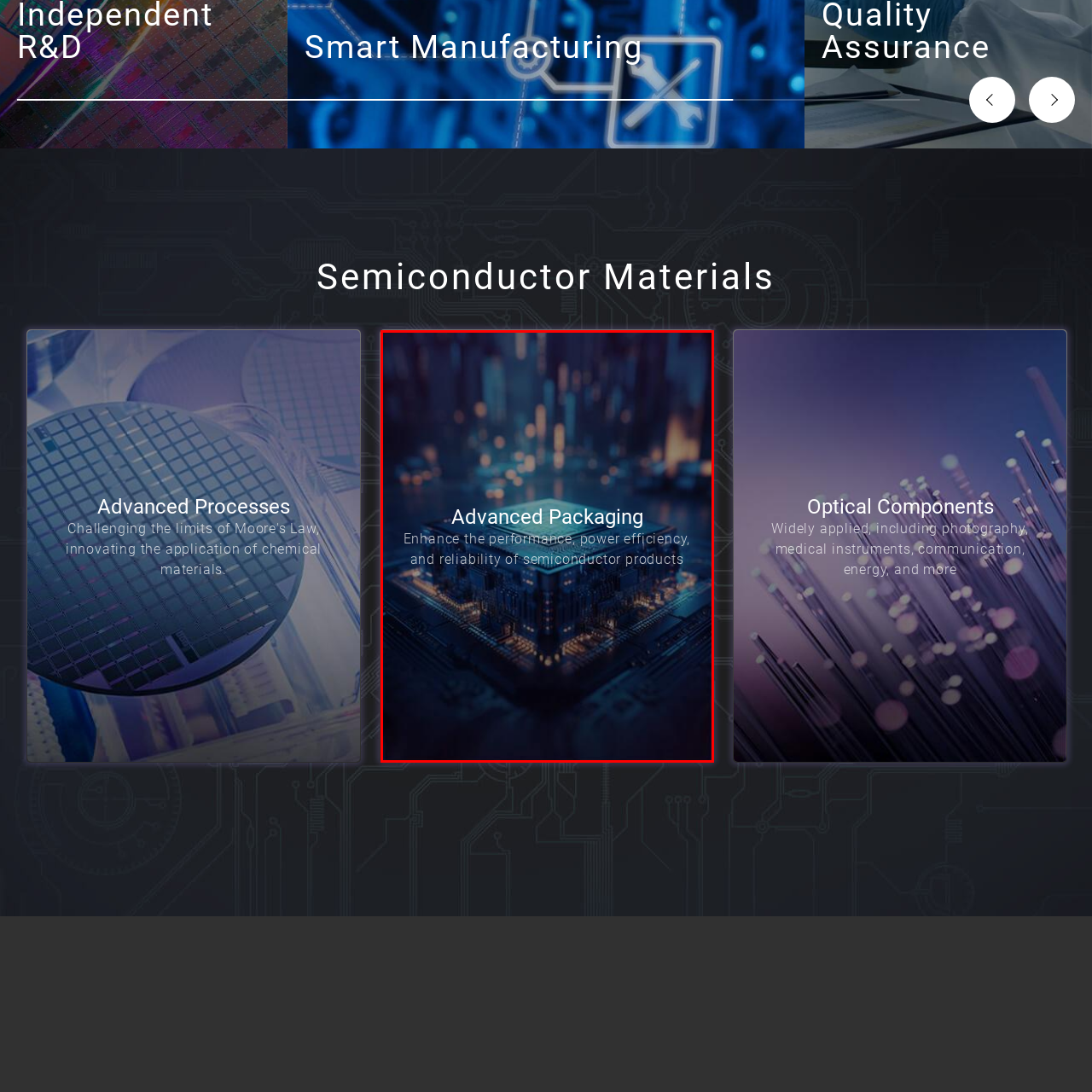Concentrate on the image section marked by the red rectangle and answer the following question comprehensively, using details from the image: What is the significance of 'Advanced Packaging'?

The overlaid text 'Advanced Packaging' indicates its significance in enhancing the performance, power efficiency, and reliability of semiconductor products, highlighting the importance of this technology in the industry.